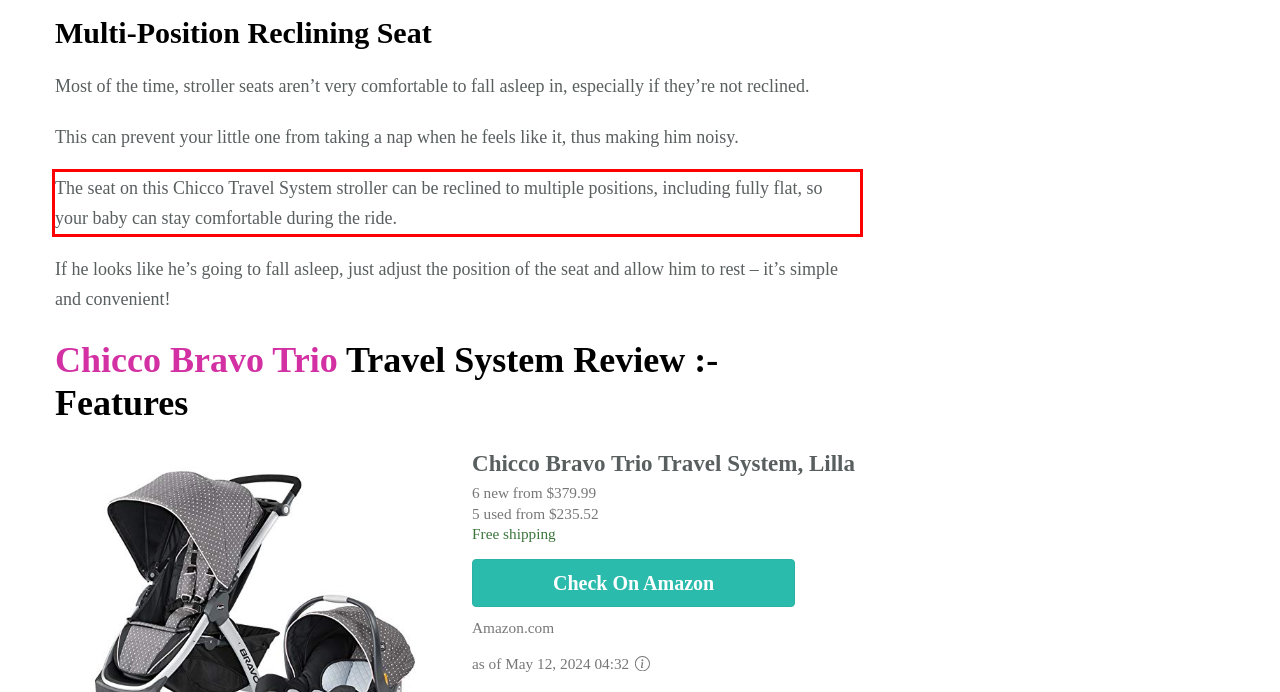With the provided screenshot of a webpage, locate the red bounding box and perform OCR to extract the text content inside it.

The seat on this Chicco Travel System stroller can be reclined to multiple positions, including fully flat, so your baby can stay comfortable during the ride.